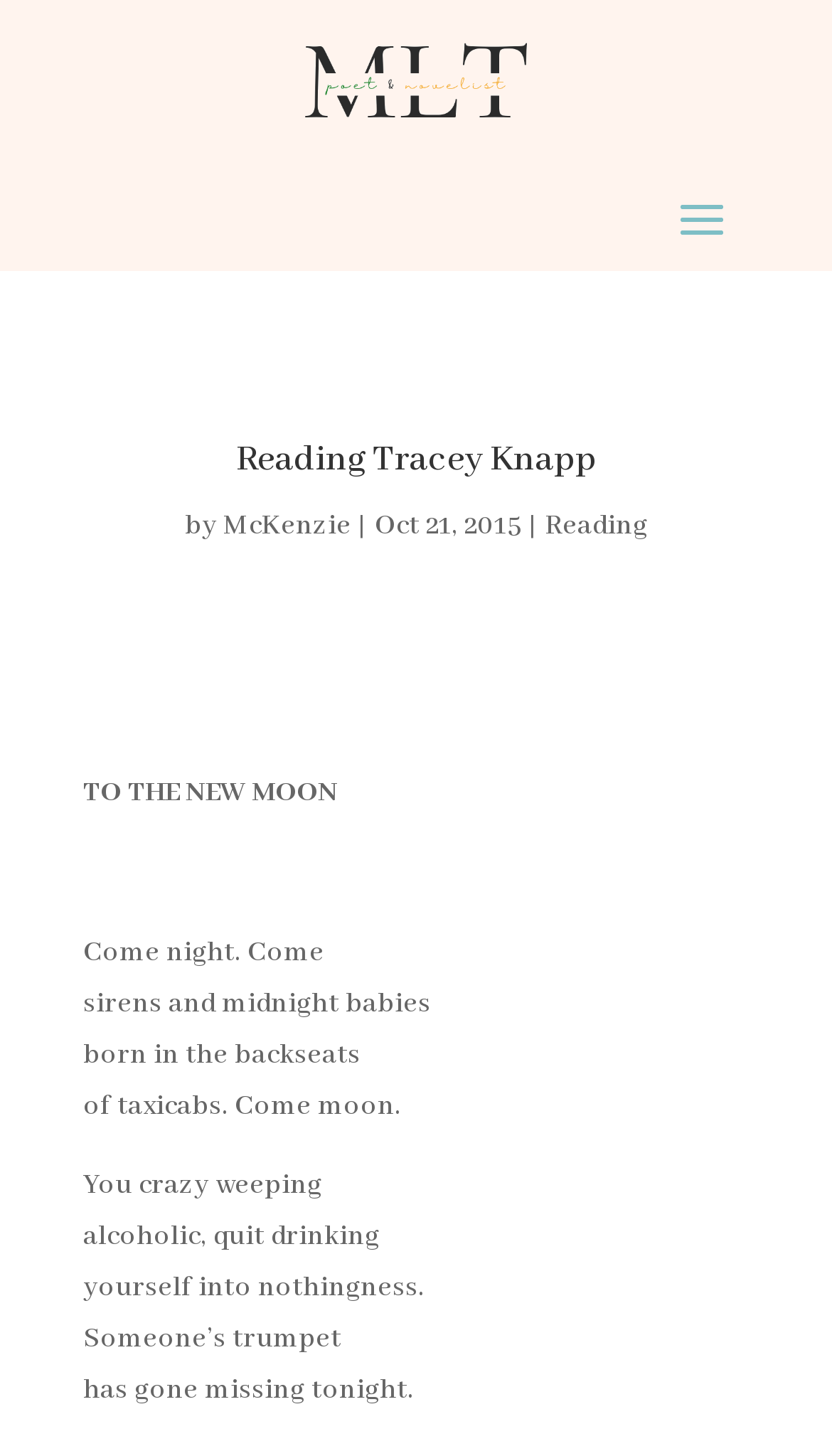What is mentioned as being born in the backseats of taxicabs?
Answer briefly with a single word or phrase based on the image.

midnight babies